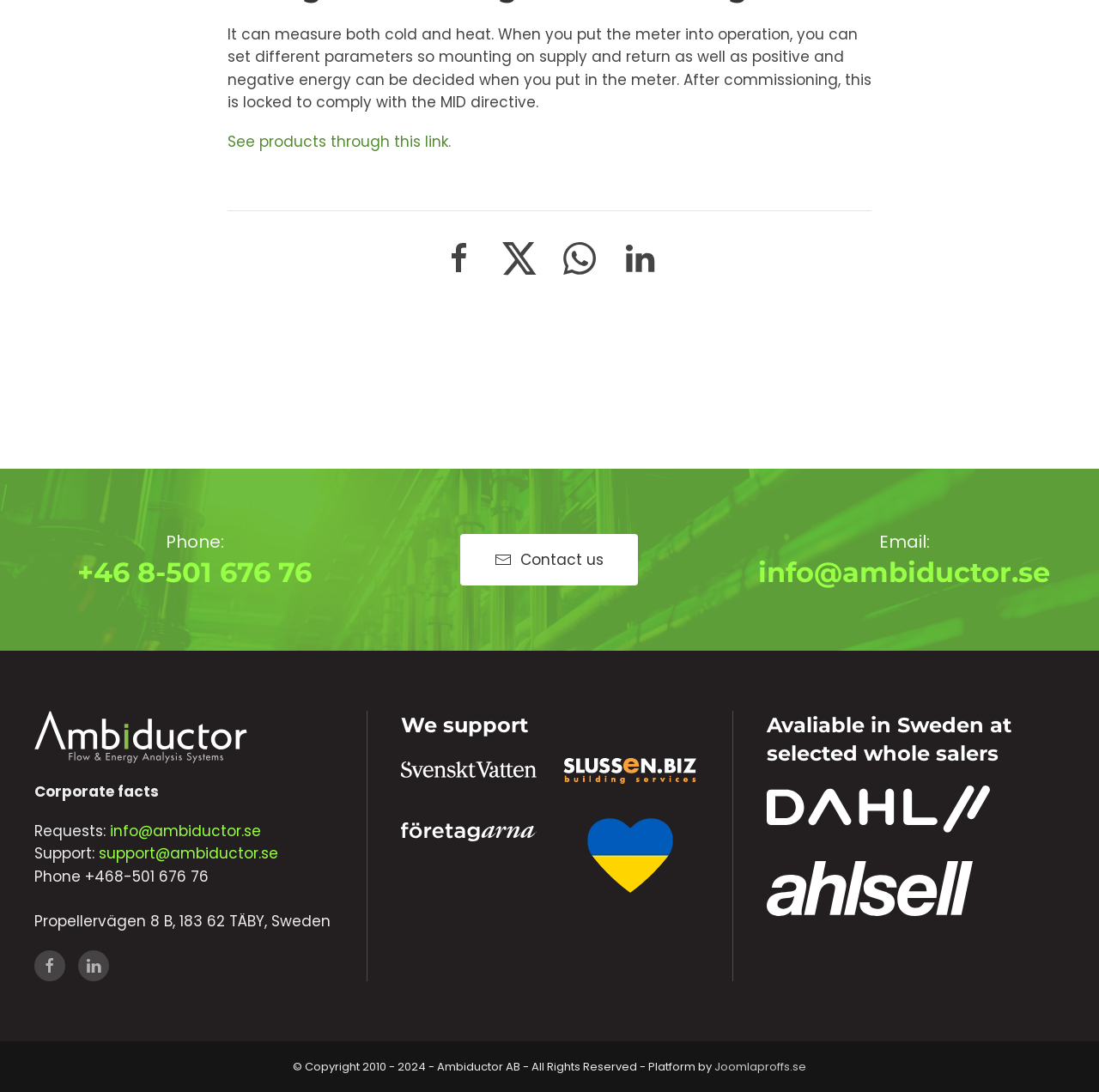Locate the bounding box coordinates of the element to click to perform the following action: 'Send an email to info@ambiductor.se'. The coordinates should be given as four float values between 0 and 1, in the form of [left, top, right, bottom].

[0.69, 0.509, 0.956, 0.539]